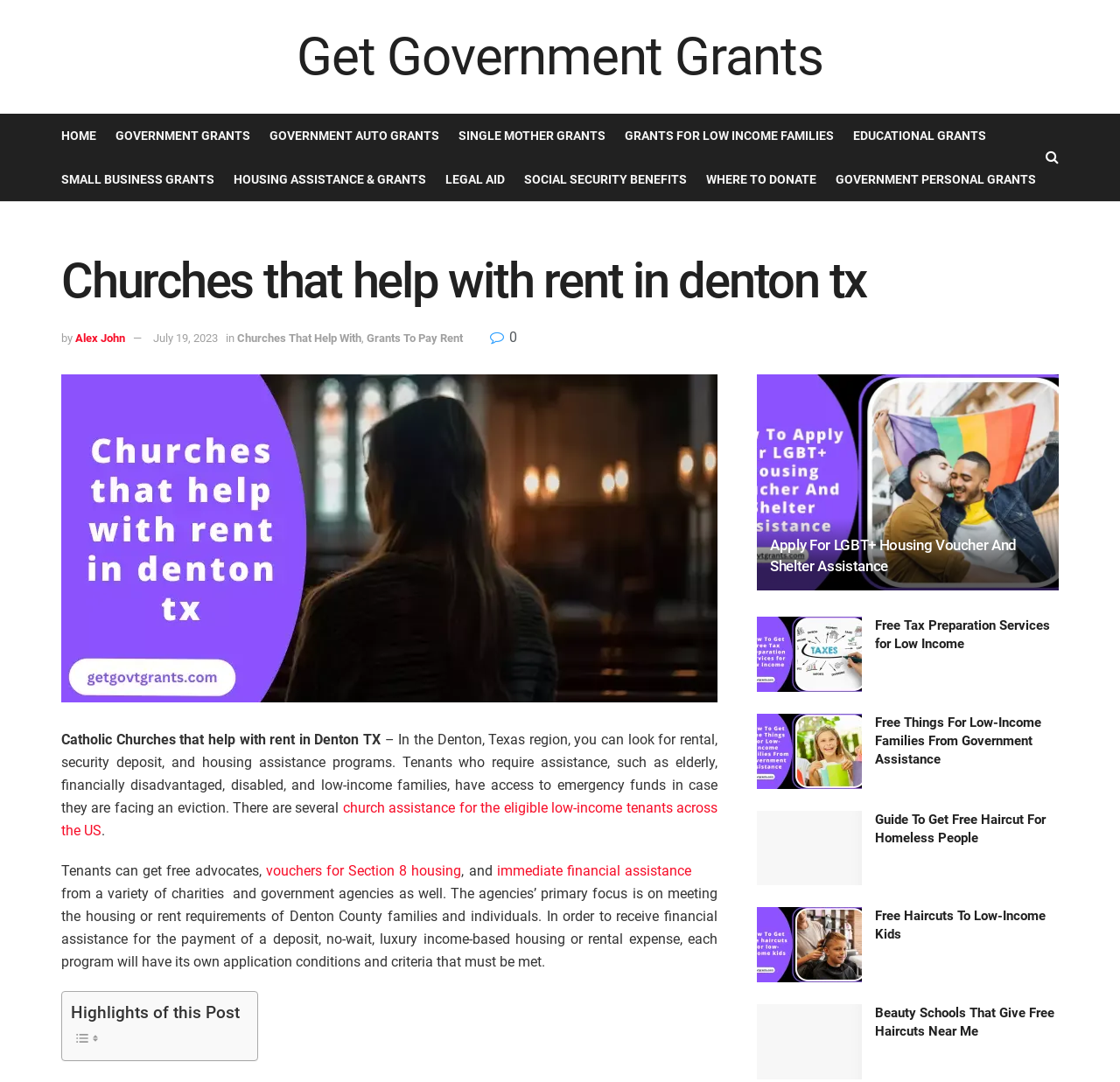Please answer the following question using a single word or phrase: 
What type of grants are mentioned on the webpage?

Government Grants, Educational Grants, etc.